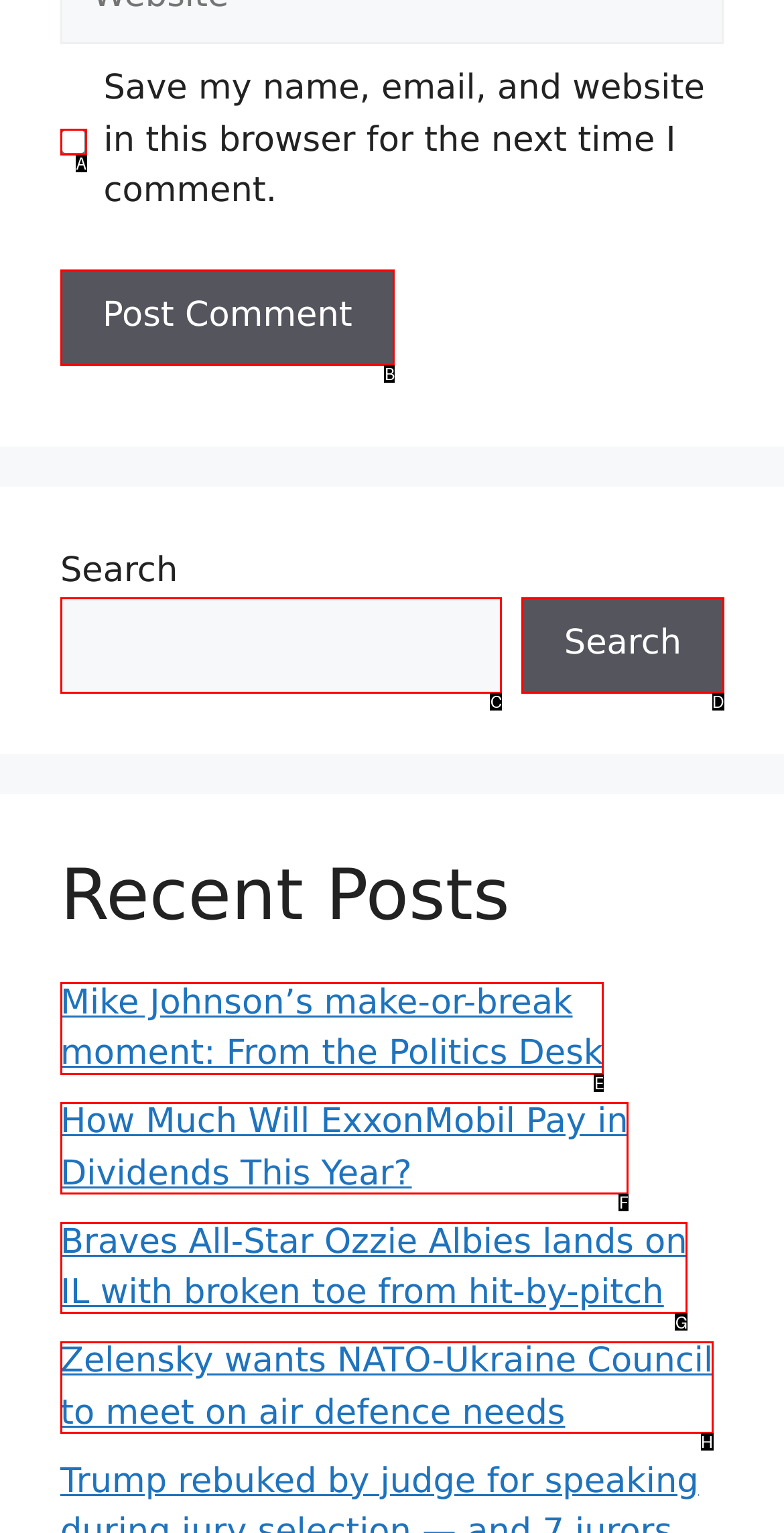Indicate which lettered UI element to click to fulfill the following task: Read the recent post about Mike Johnson
Provide the letter of the correct option.

E